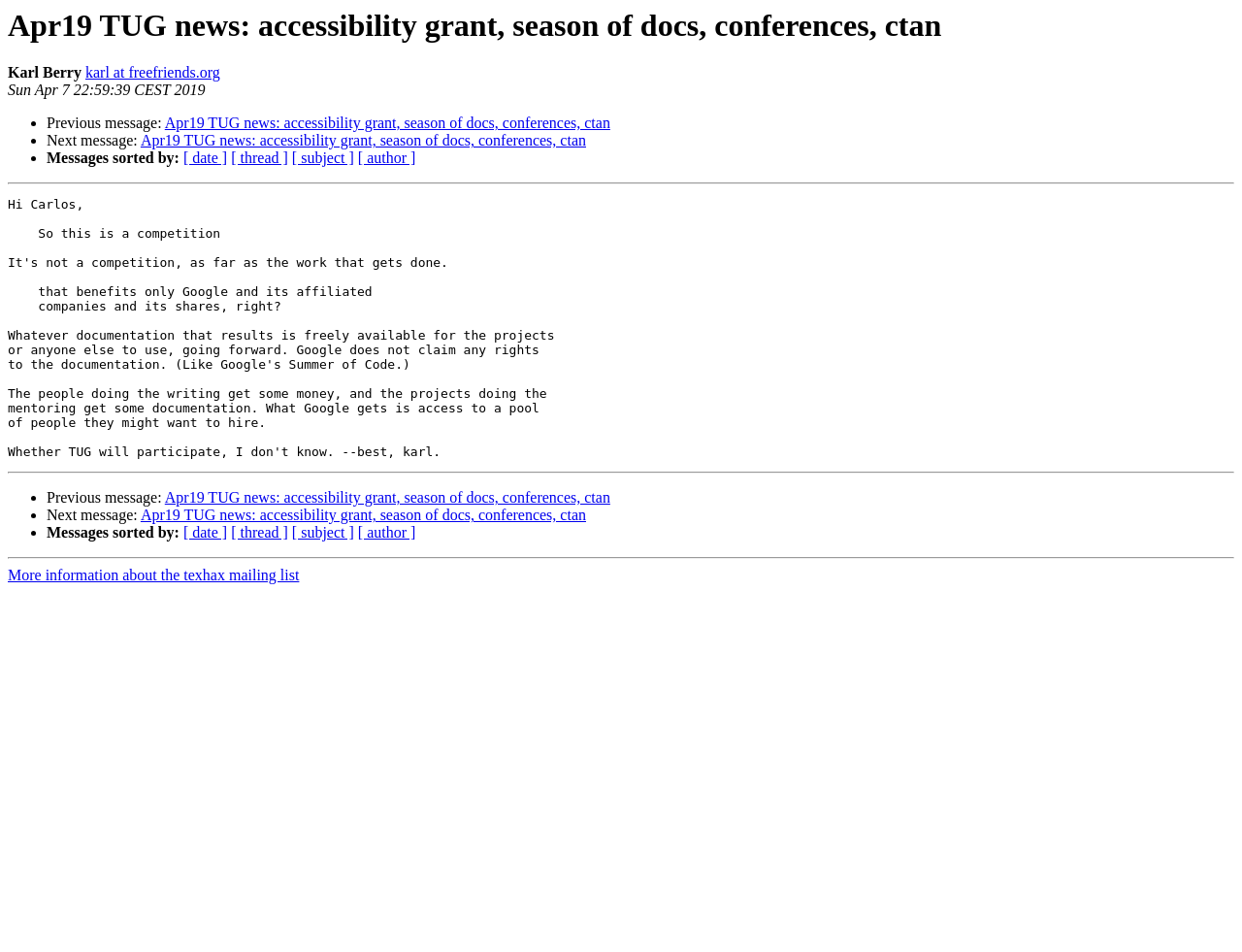Please specify the bounding box coordinates of the clickable region to carry out the following instruction: "Click on the link to view previous message". The coordinates should be four float numbers between 0 and 1, in the format [left, top, right, bottom].

[0.038, 0.121, 0.133, 0.138]